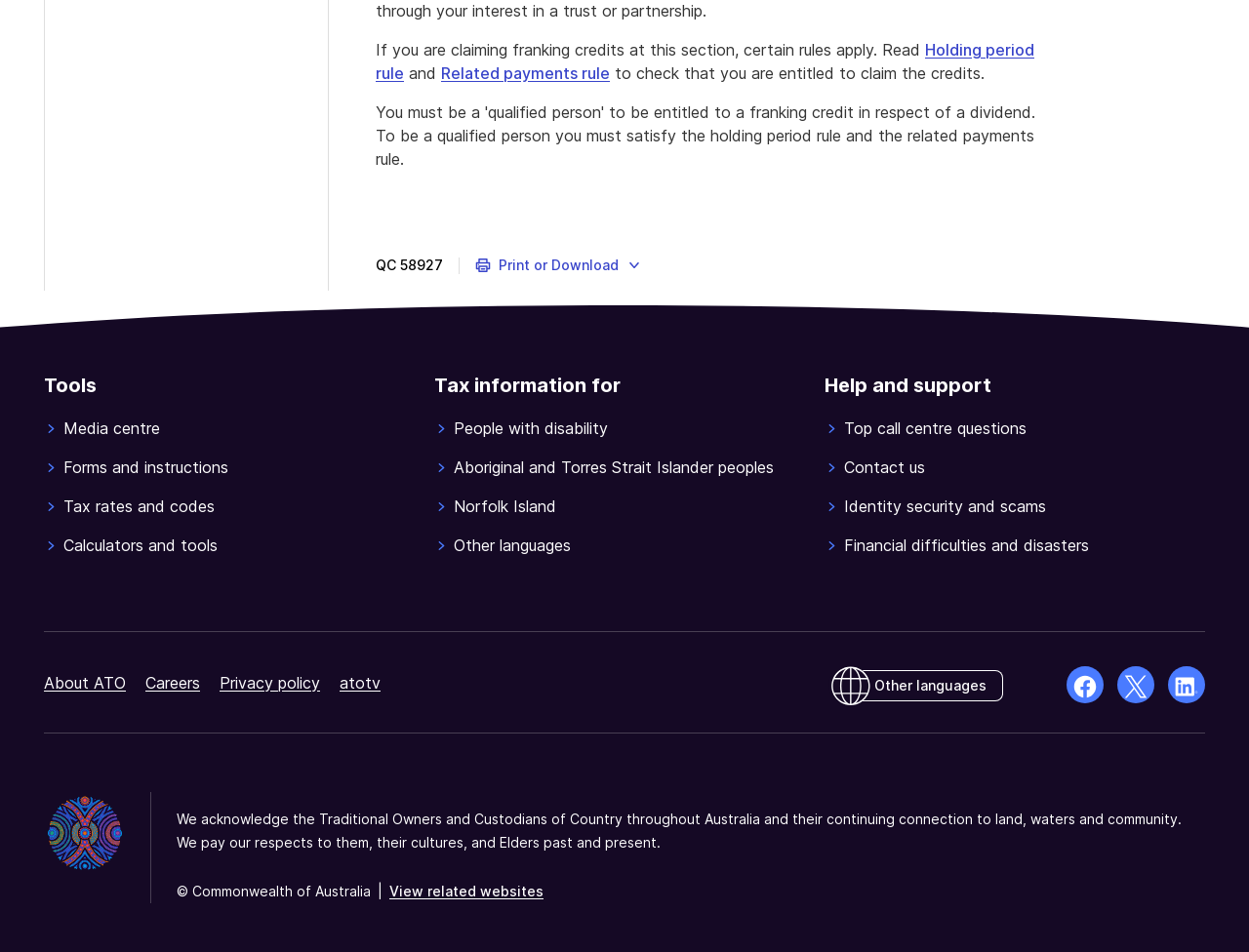What type of information is provided in the 'Tax information for' section?
Please give a detailed and thorough answer to the question, covering all relevant points.

The 'Tax information for' section is located in the footer of the webpage and contains links to information for specific groups, such as people with disability, Aboriginal and Torres Strait Islander peoples, and others. This section appears to provide targeted tax information for these groups.